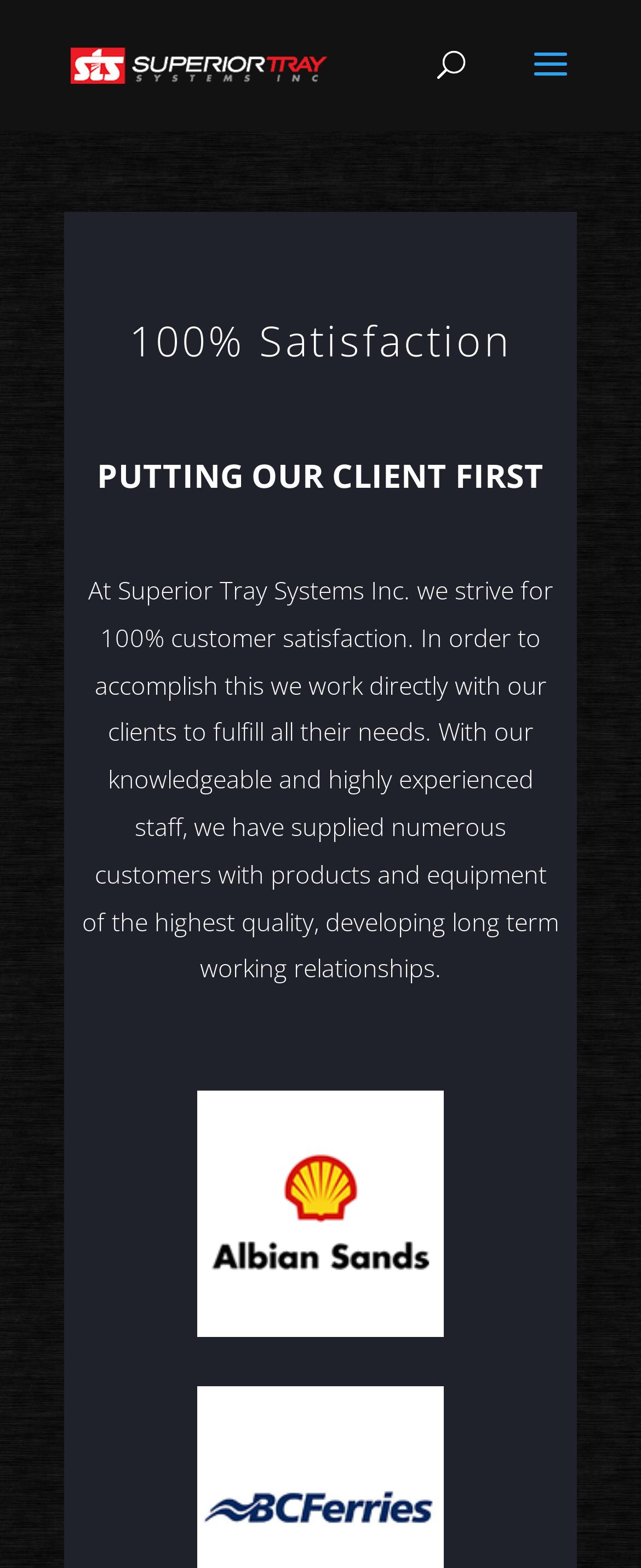Summarize the webpage with a detailed and informative caption.

The webpage is about the clients of Superior Tray Systems. At the top left, there is a link and an image, both labeled "Superior Tray Systems", which suggests the company's logo. 

On the top right, there is a search bar. Below the logo, there are three headings in a row, stating "100% Satisfaction", an empty heading, and "PUTTING OUR CLIENT FIRST". 

Underneath these headings, there is a paragraph of text that explains the company's commitment to customer satisfaction. The text describes how the company works directly with clients to fulfill their needs, and how their experienced staff has developed long-term relationships with numerous customers by providing high-quality products and equipment.